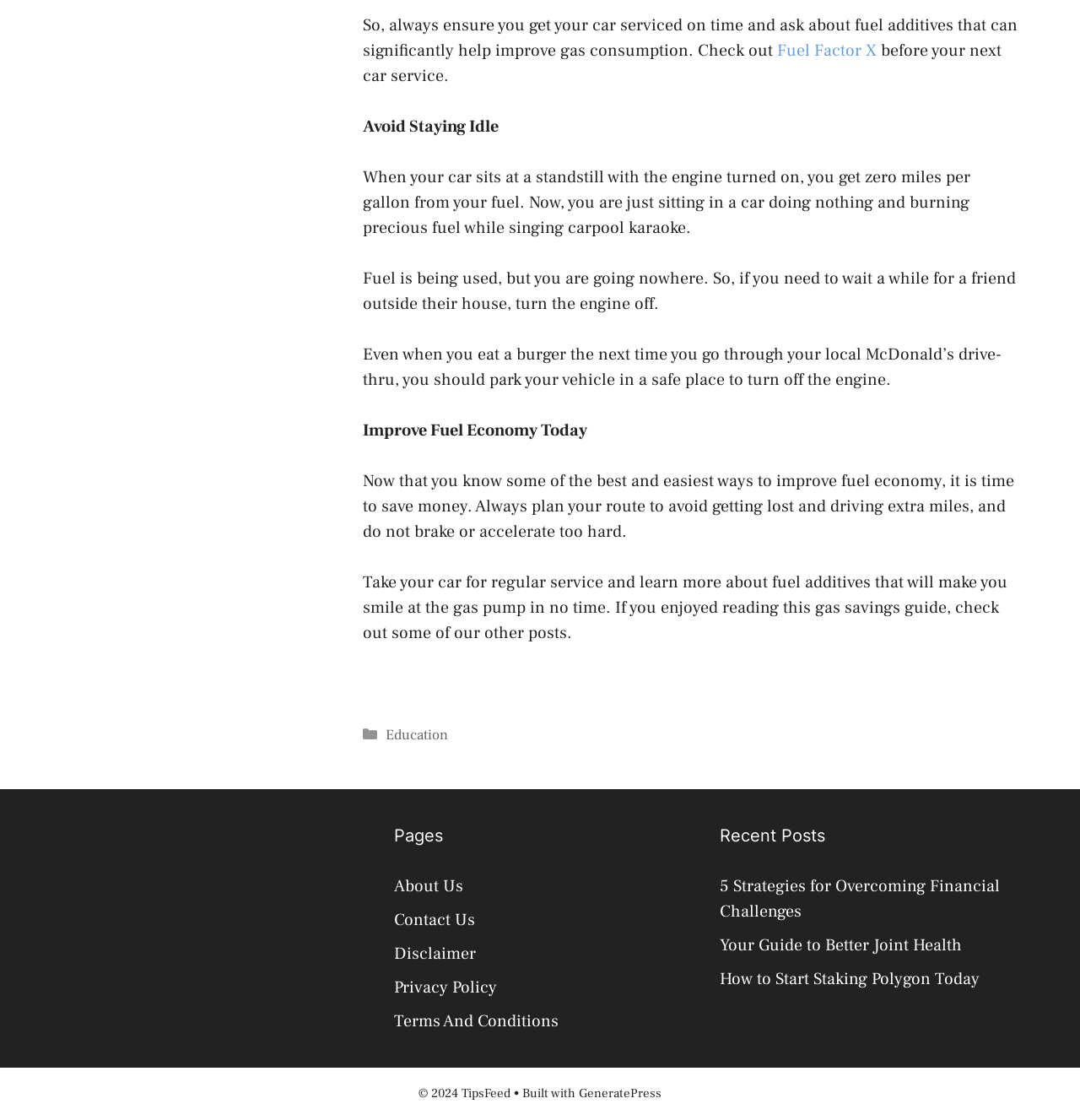Identify the bounding box coordinates necessary to click and complete the given instruction: "Click on 'Fuel Factor X'".

[0.72, 0.035, 0.812, 0.055]